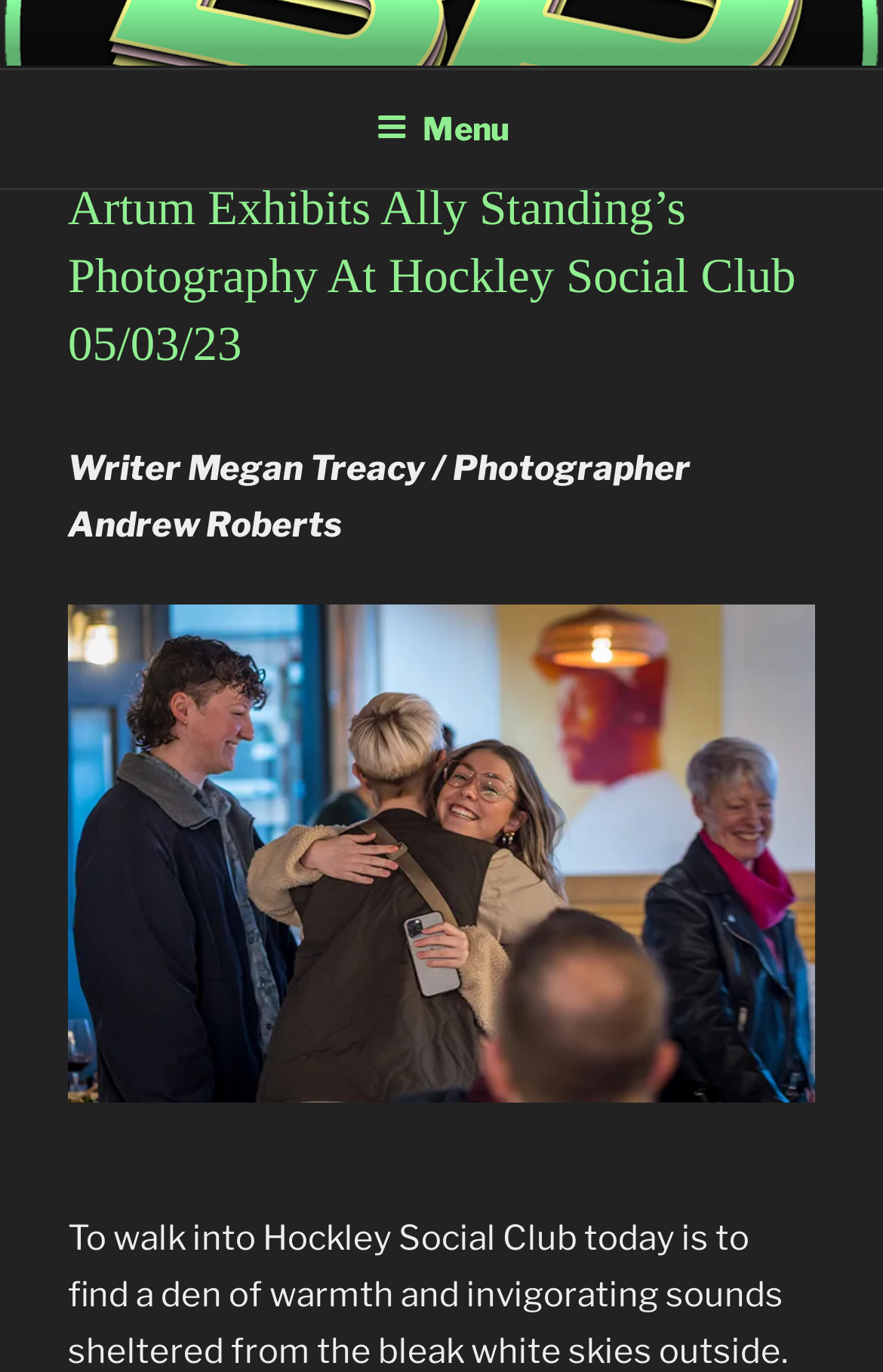Identify the primary heading of the webpage and provide its text.

Artum Exhibits Ally Standing’s Photography At Hockley Social Club 05/03/23